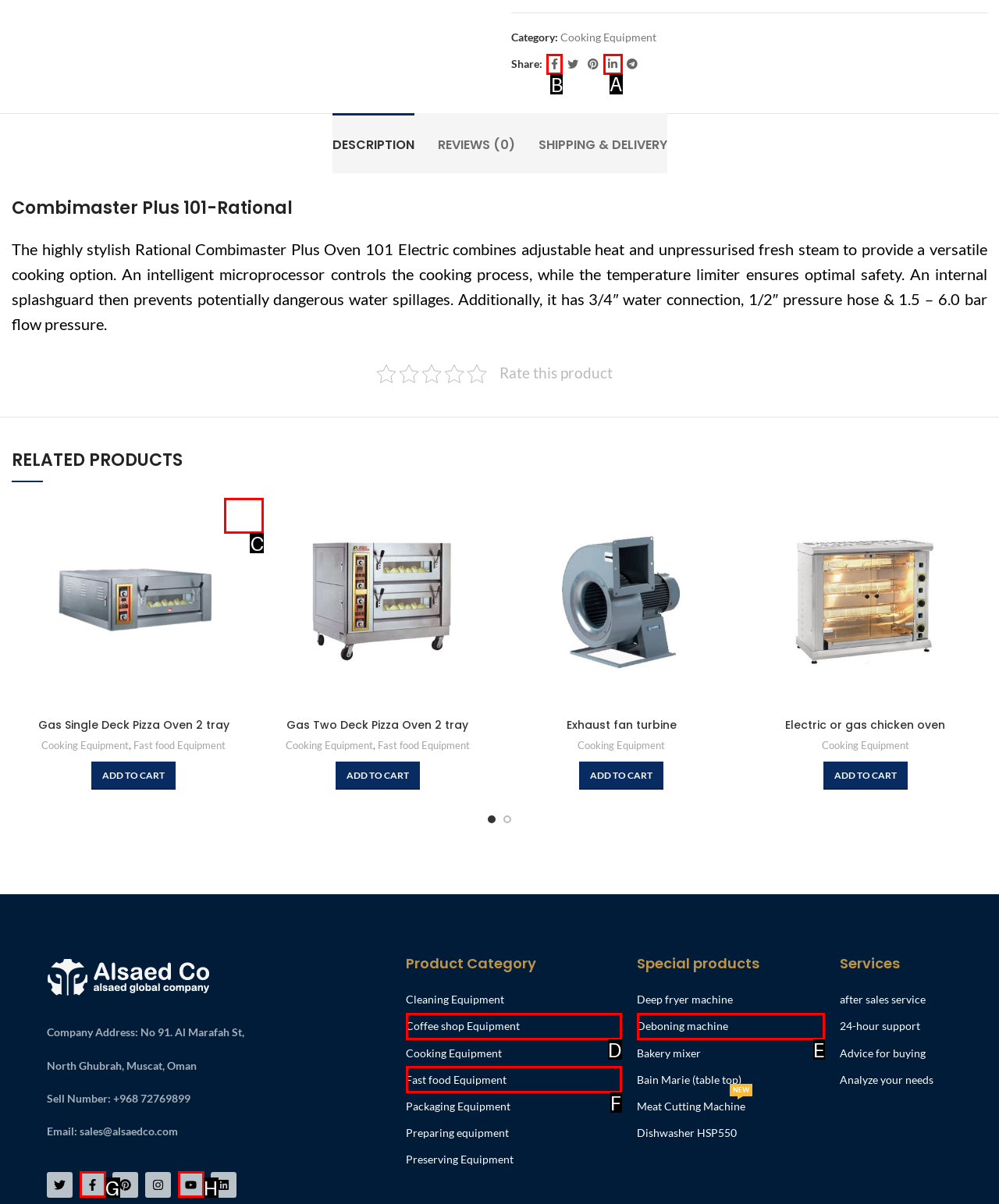Find the option you need to click to complete the following instruction: Share on Facebook
Answer with the corresponding letter from the choices given directly.

B